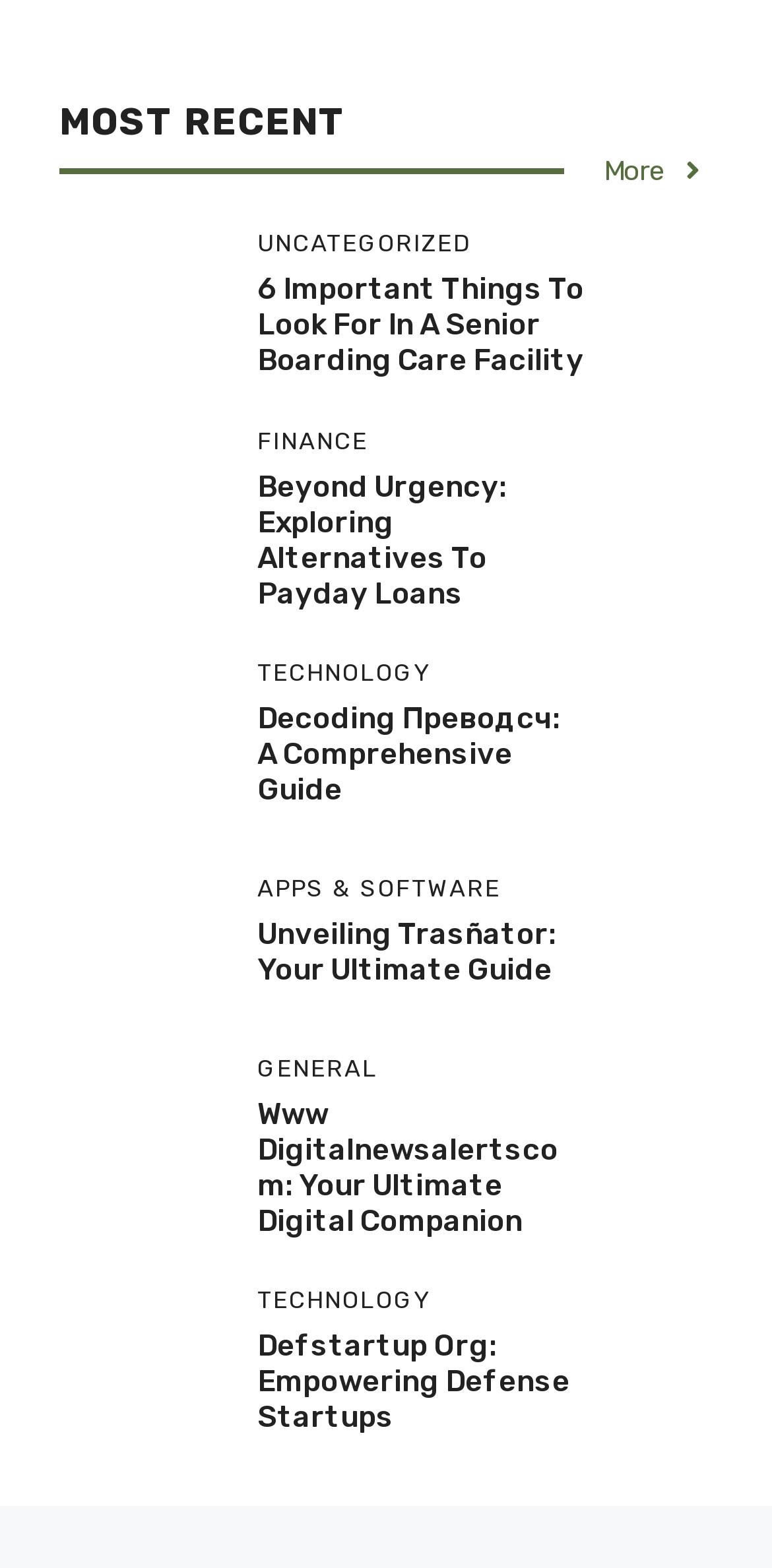Please identify the bounding box coordinates of the clickable area that will fulfill the following instruction: "Click on 'More'". The coordinates should be in the format of four float numbers between 0 and 1, i.e., [left, top, right, bottom].

[0.782, 0.095, 0.915, 0.122]